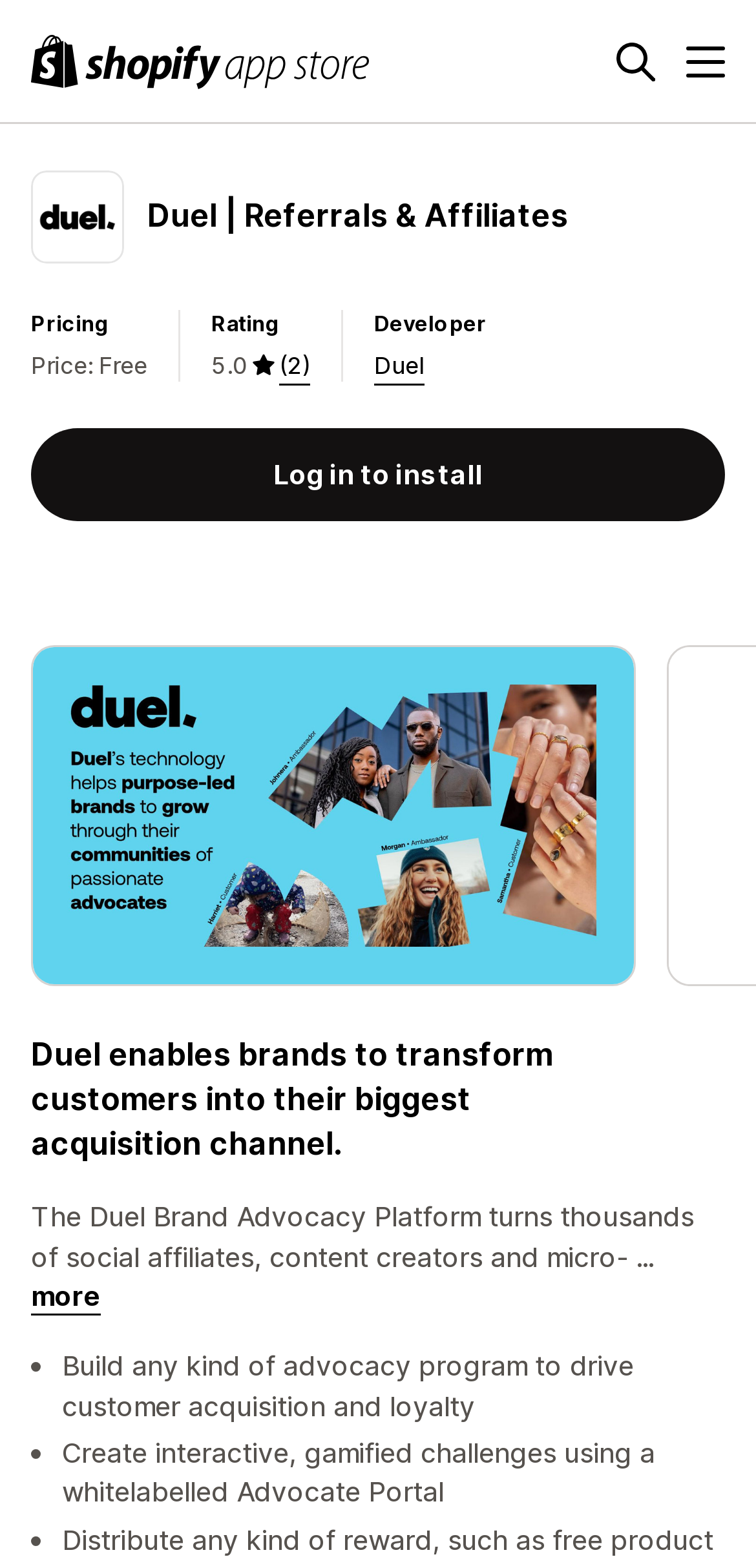Please give a one-word or short phrase response to the following question: 
What is the rating of the app?

5.0